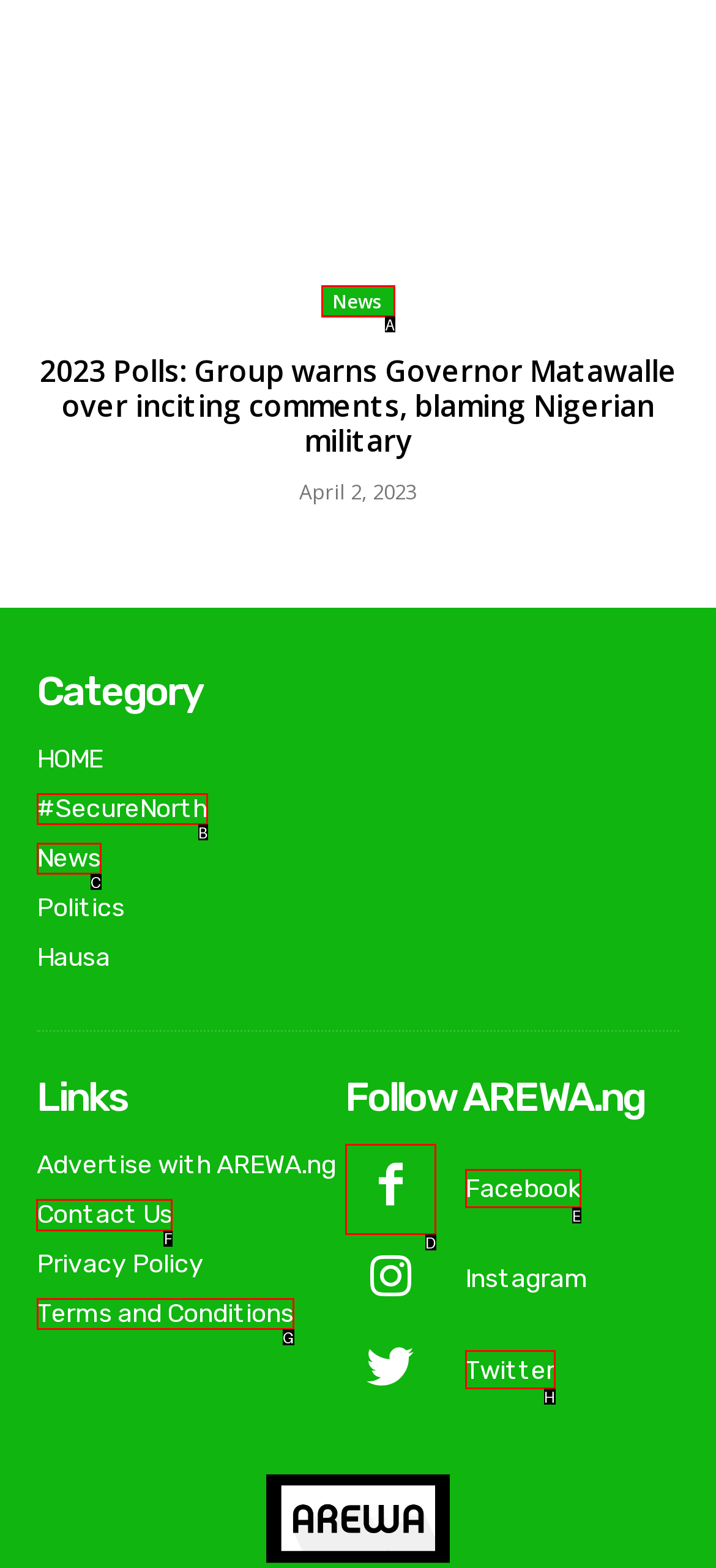Determine the letter of the UI element that you need to click to perform the task: Contact Us.
Provide your answer with the appropriate option's letter.

F